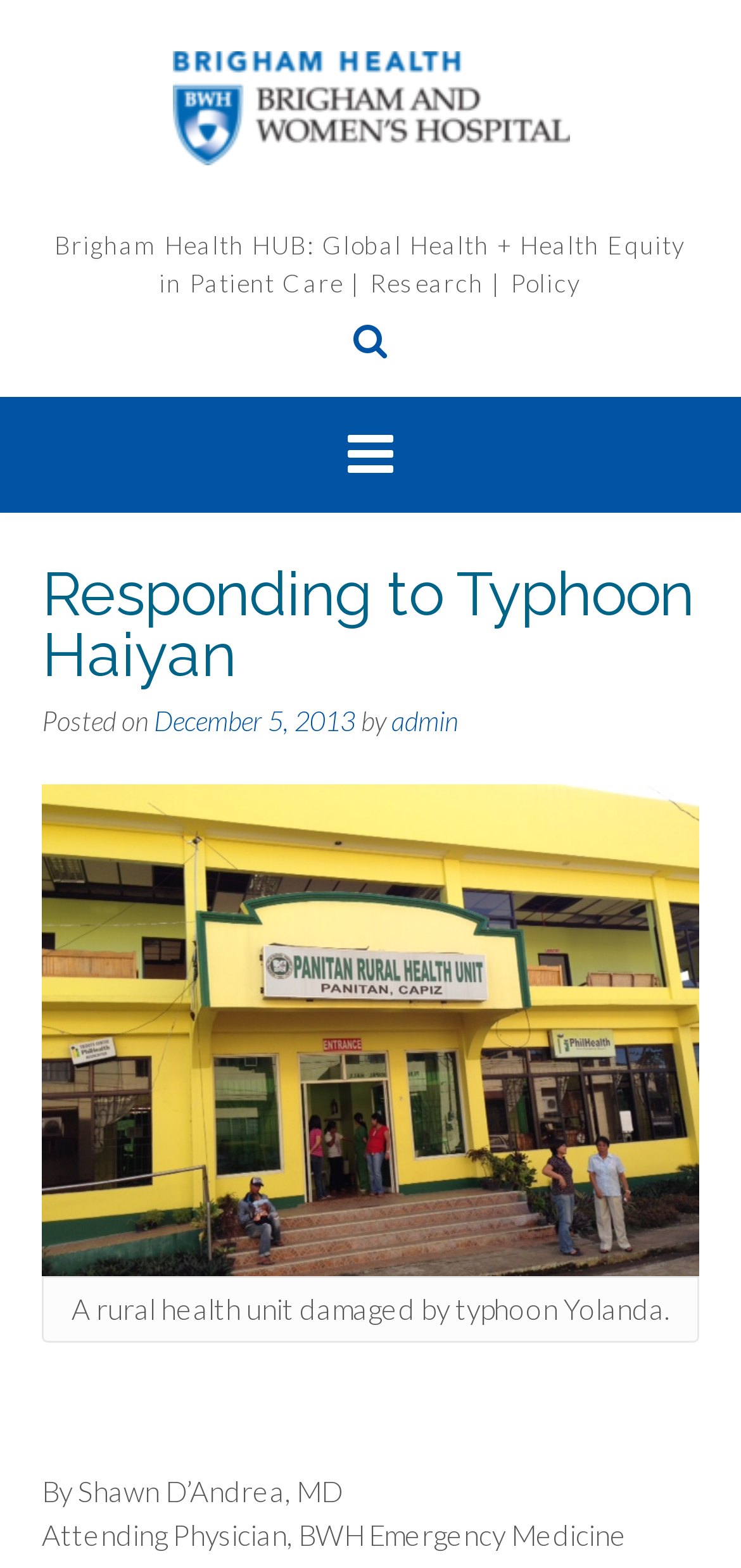Please reply to the following question using a single word or phrase: 
What is the title of the webpage?

Responding to Typhoon Haiyan